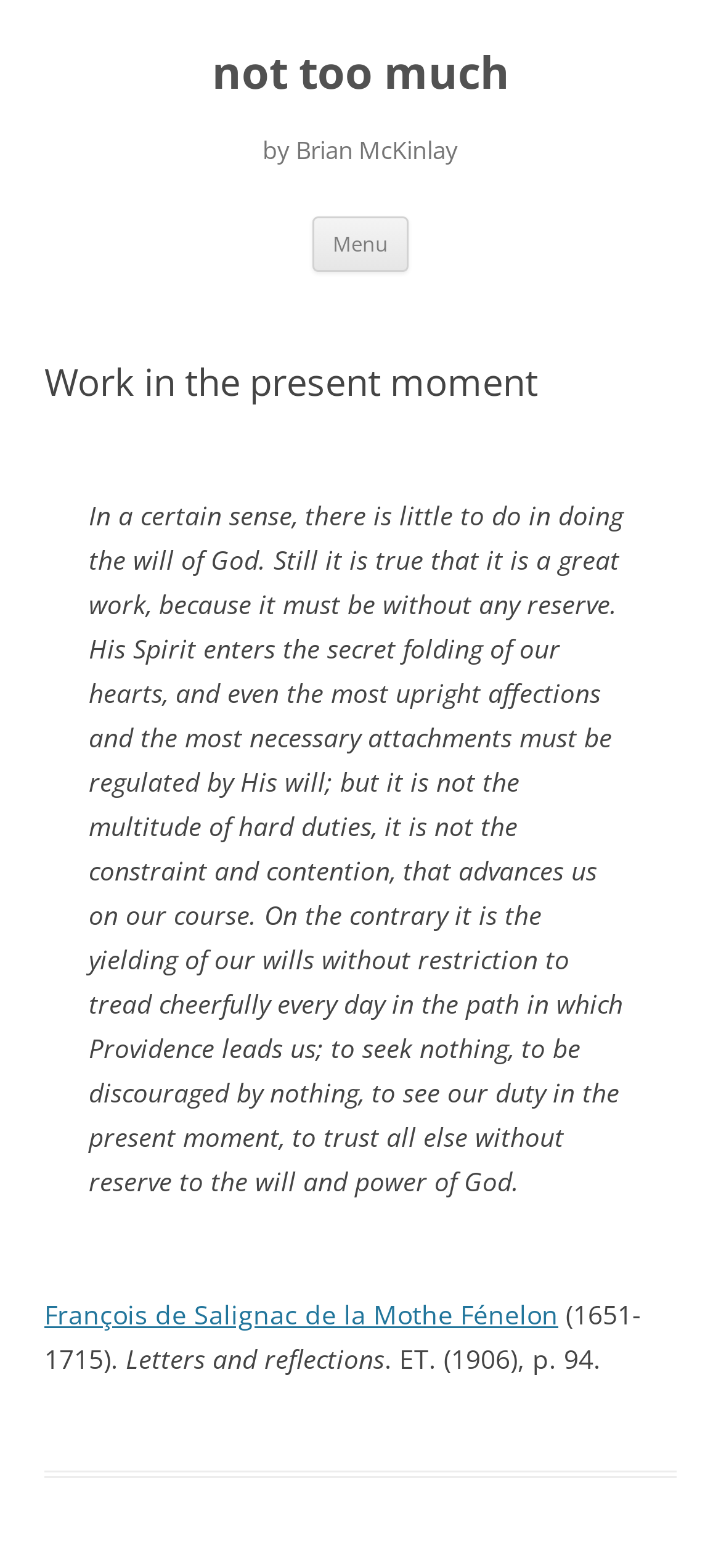Write an exhaustive caption that covers the webpage's main aspects.

The webpage appears to be a blog post or an article page. At the top, there is a heading that reads "not too much" which is also a link. Below it, there is another heading that displays the author's name, "by Brian McKinlay". To the right of the author's name, there is a button labeled "Menu" and a link that says "Skip to content".

The main content of the page is an article that takes up most of the screen. The article has a heading that reads "Work in the present moment" and a blockquote that contains a lengthy passage of text. The passage discusses the idea of doing God's will and trusting in His power. It is attributed to François de Salignac de la Mothe Fénelon, a French theologian, and is accompanied by a citation from his book "Letters and reflections".

The text is well-structured and easy to read, with clear headings and concise paragraphs. The overall layout is simple and focused on the content, with no distractions or clutter.